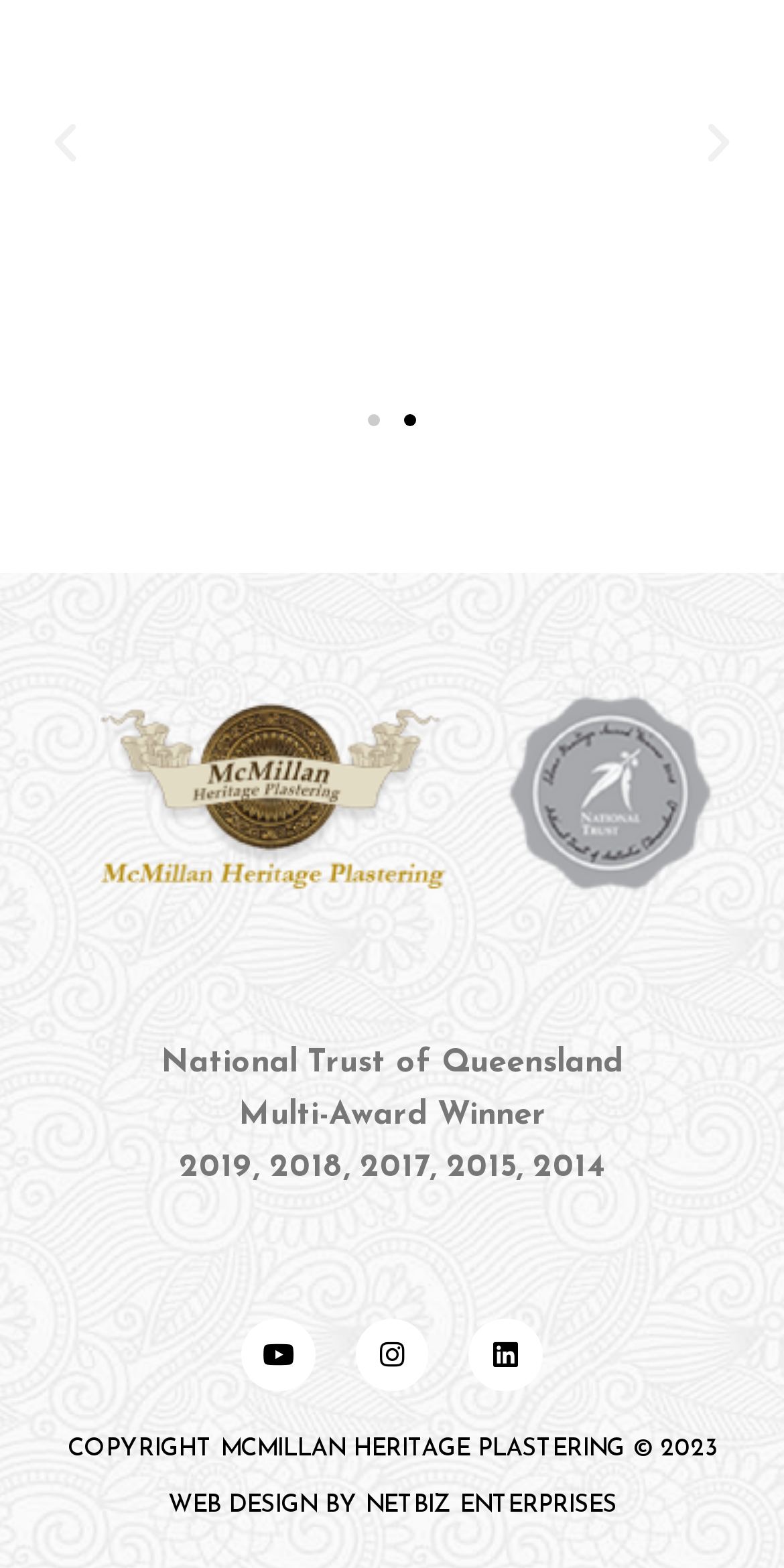Provide a brief response to the question below using a single word or phrase: 
Who designed the website?

NETBIZ ENTERPRISES